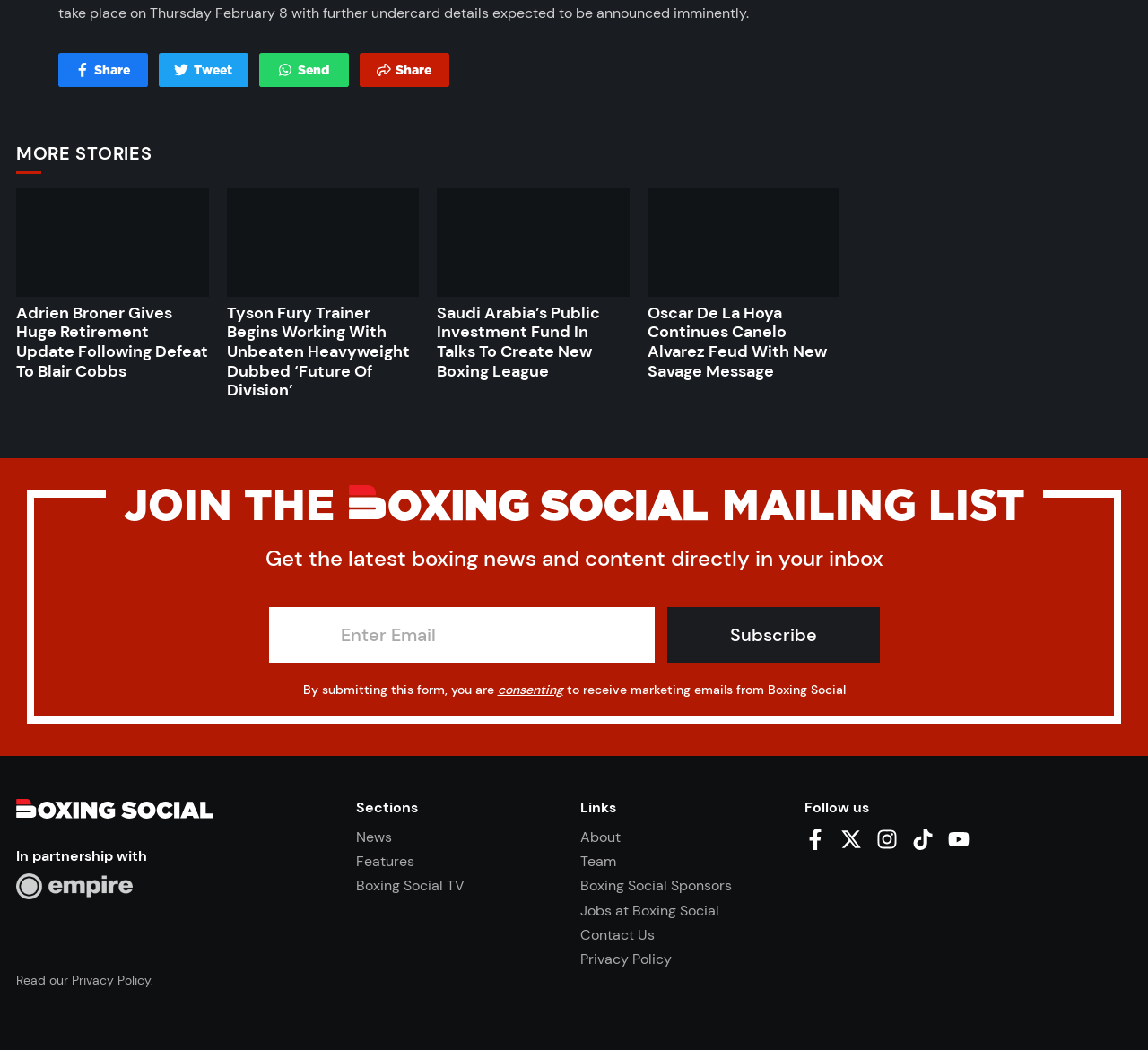For the element described, predict the bounding box coordinates as (top-left x, top-left y, bottom-right x, bottom-right y). All values should be between 0 and 1. Element description: X X

[0.732, 0.789, 0.751, 0.807]